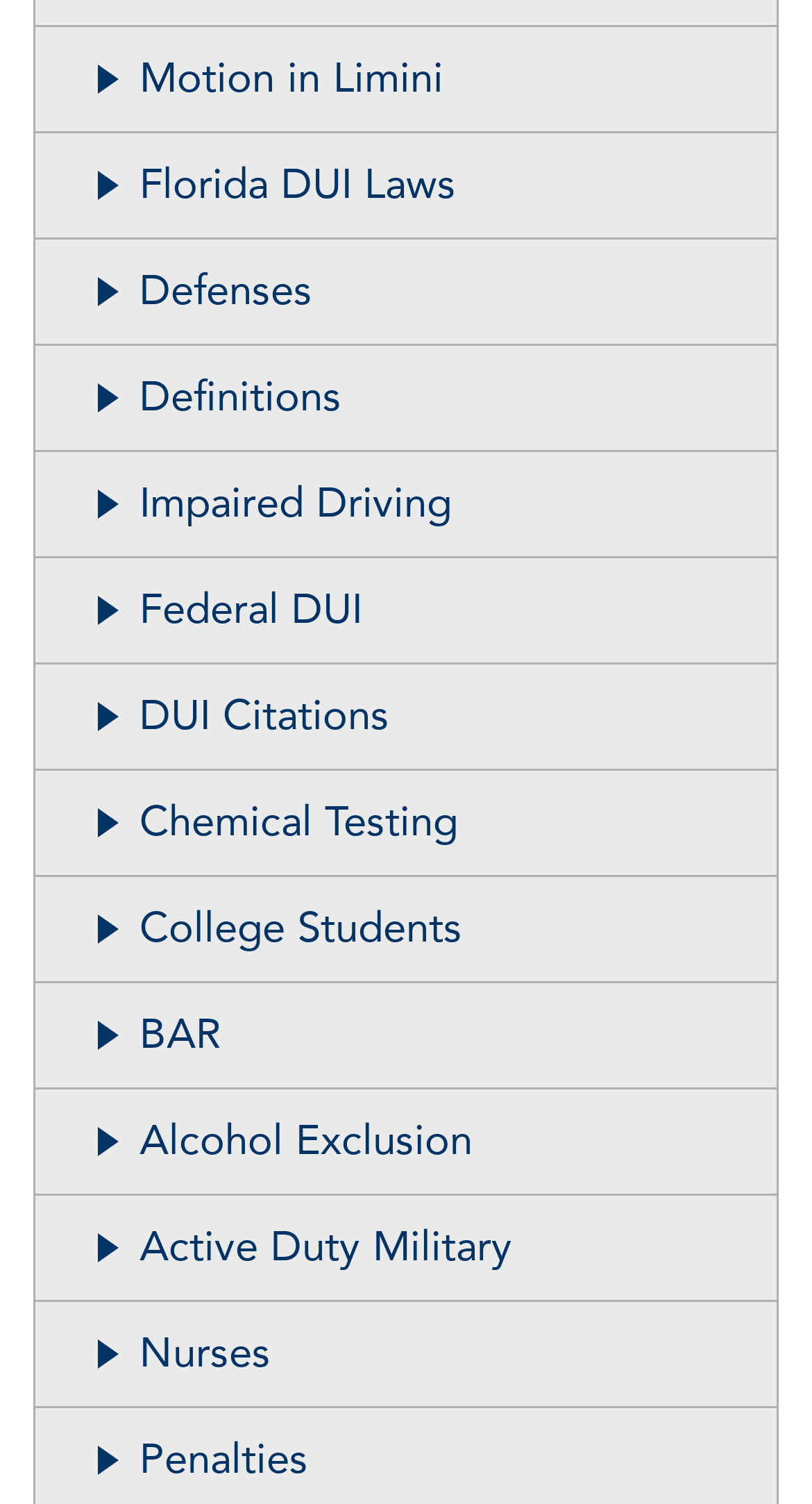What is the topic of the webpage?
Please respond to the question with a detailed and thorough explanation.

By analyzing the content of the links on the webpage, I inferred that the topic of the webpage is related to DUI laws, as most of the links contain keywords such as 'DUI', 'Florida', 'Impaired Driving', and 'Chemical Testing'.